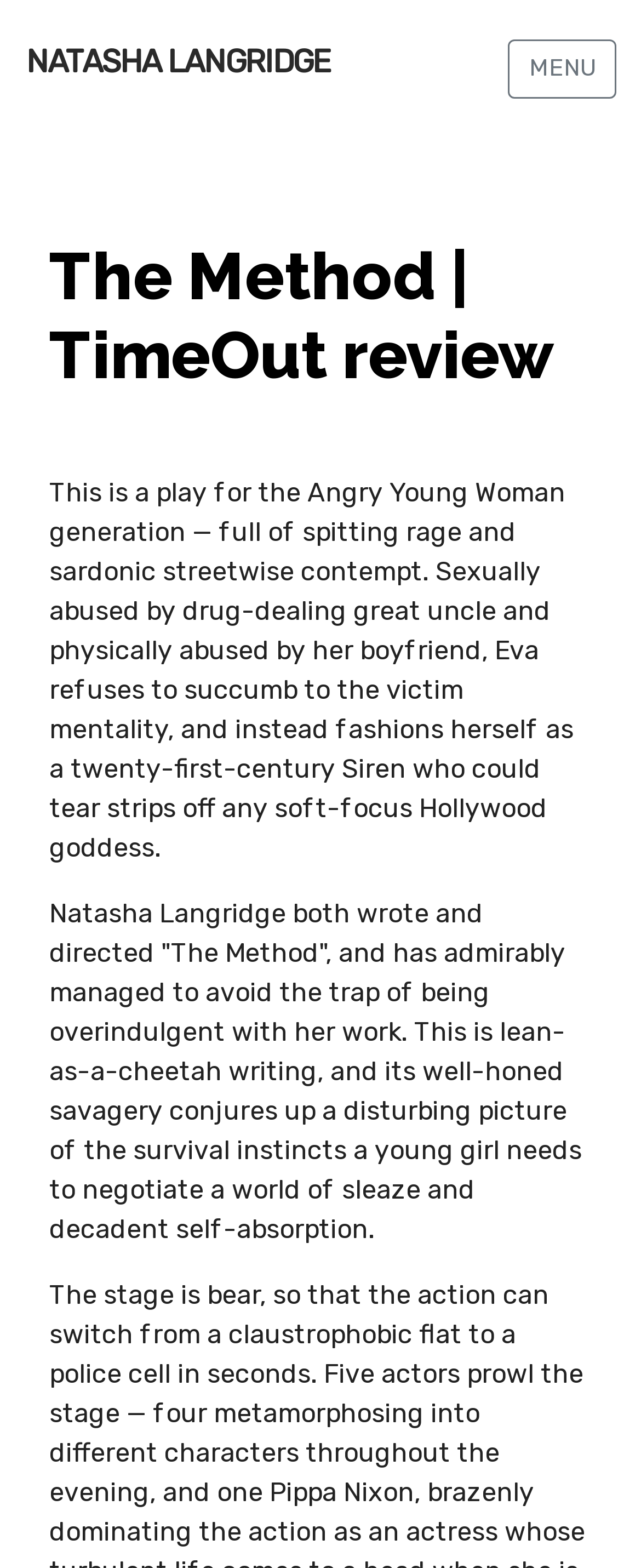Please provide a comprehensive answer to the question below using the information from the image: What is the main character's personality like?

The webpage describes the main character, Eva, as refusing to succumb to the victim mentality and instead fashioning herself as a 'twenty-first-century Siren'. This suggests that Eva is a strong and defiant character who is determined to take control of her life.